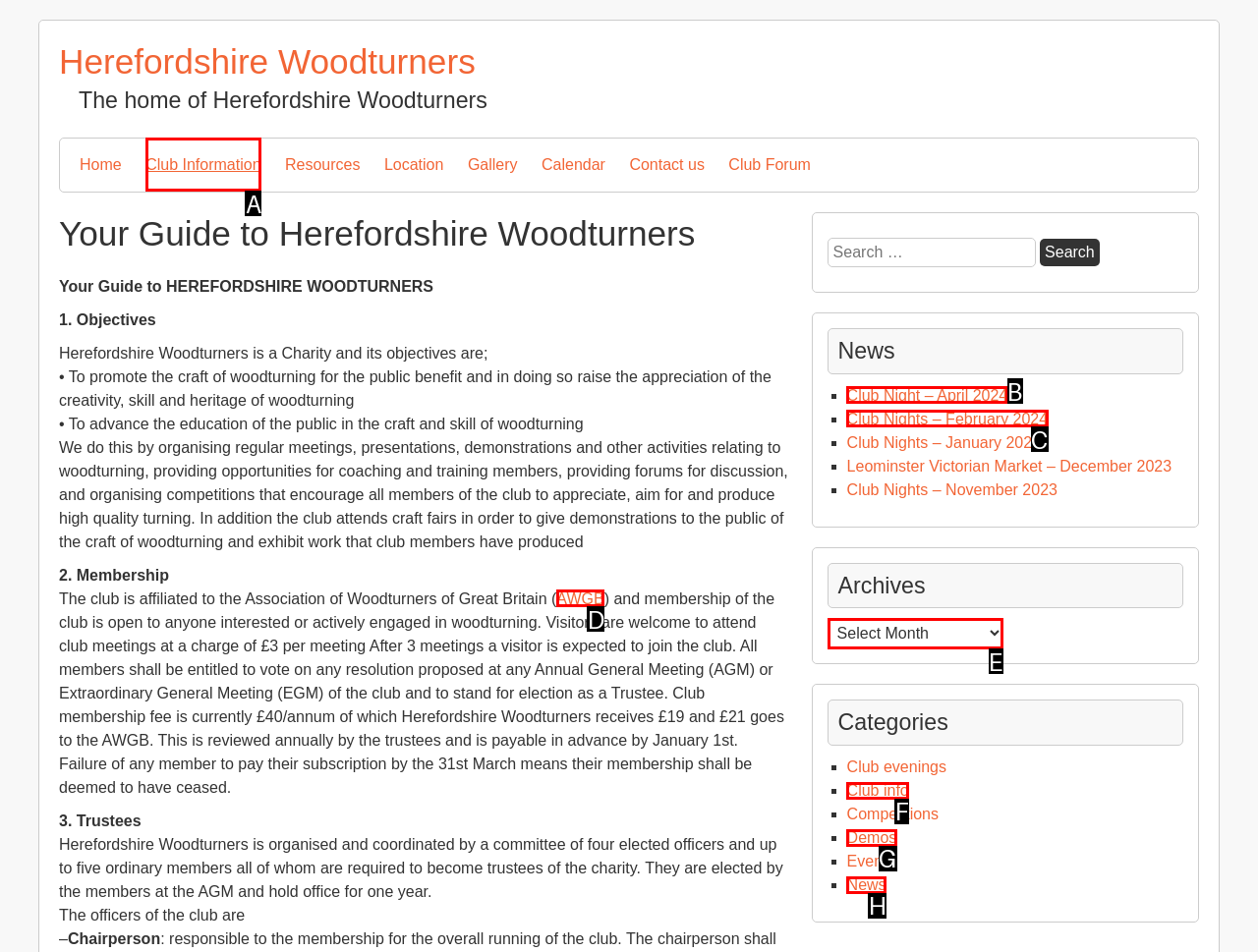What option should I click on to execute the task: Search for something? Give the letter from the available choices.

None